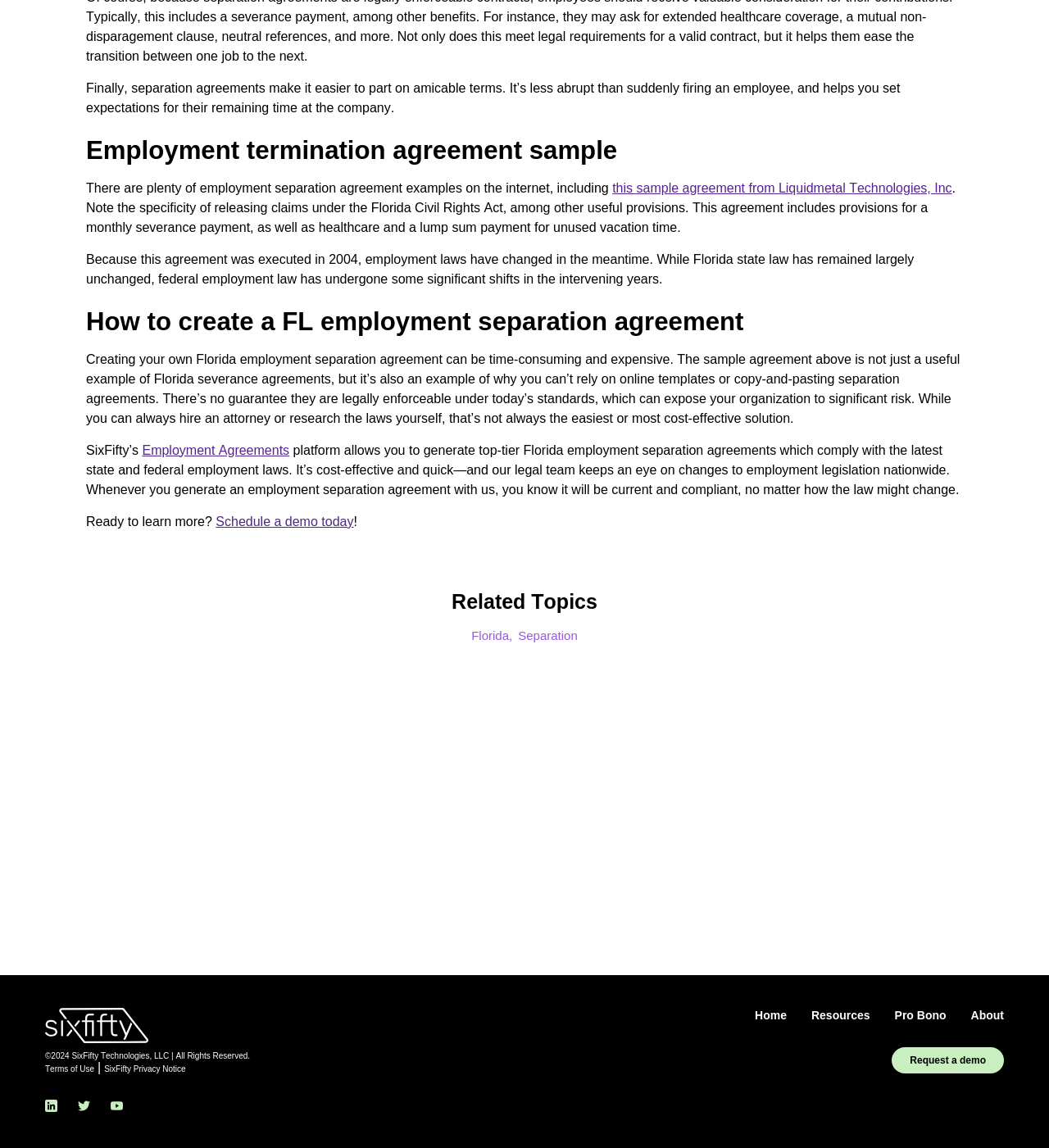Please provide a short answer using a single word or phrase for the question:
What is the purpose of a separation agreement?

To part on amicable terms